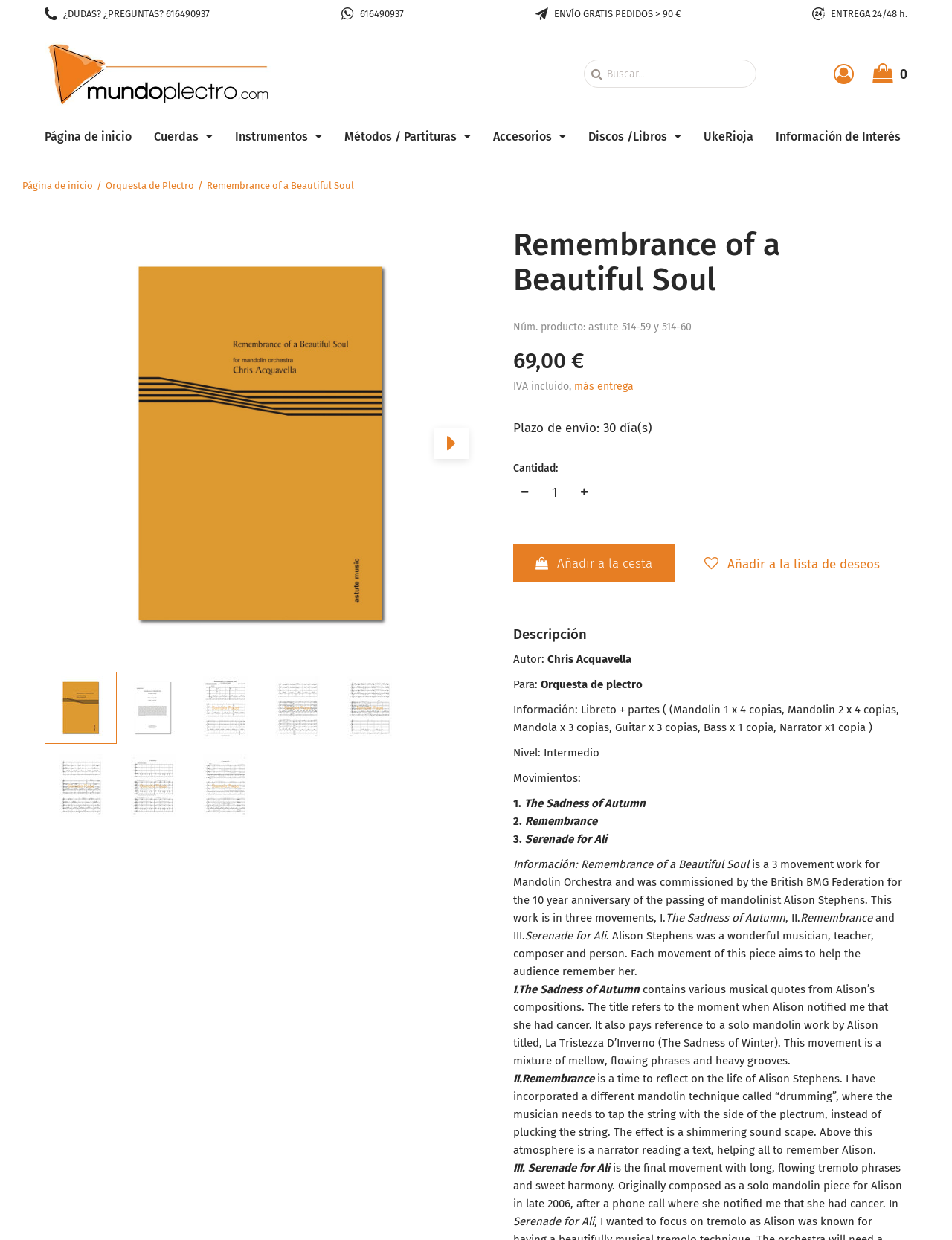Pinpoint the bounding box coordinates of the area that must be clicked to complete this instruction: "Add product to cart".

[0.539, 0.439, 0.709, 0.47]